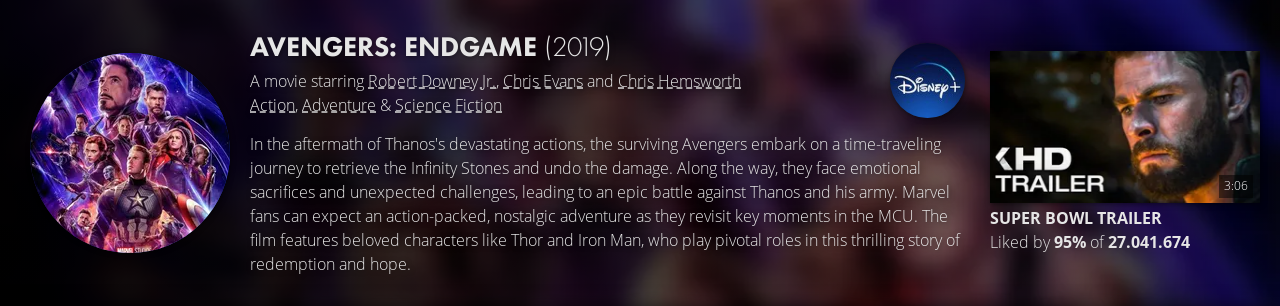Write a descriptive caption for the image, covering all notable aspects.

The image showcases the captivating promotional material for the film "Avengers: Endgame," released in 2019. The artwork features a circular collage of the main Avengers, including characters played by Robert Downey Jr., Chris Evans, and Chris Hemsworth, who embark on a thrilling mission to retrieve the Infinity Stones and reverse Thanos's devastating actions. Described as a blend of Action, Adventure, and Science Fiction, the film takes viewers on an emotional journey filled with nostalgia and significant moments in the Marvel Cinematic Universe (MCU). Accompanied by a brief synopsis, it highlights themes of redemption and hope, while also promoting the film's availability on Disney+. The image integrates the iconic Disney+ logo, illustrating its accessibility for streaming fans. Additionally, a thumbnail for the Super Bowl trailer emphasizes the movie's hype, capturing a moment that mirrors the tension and excitement of the film's narrative.